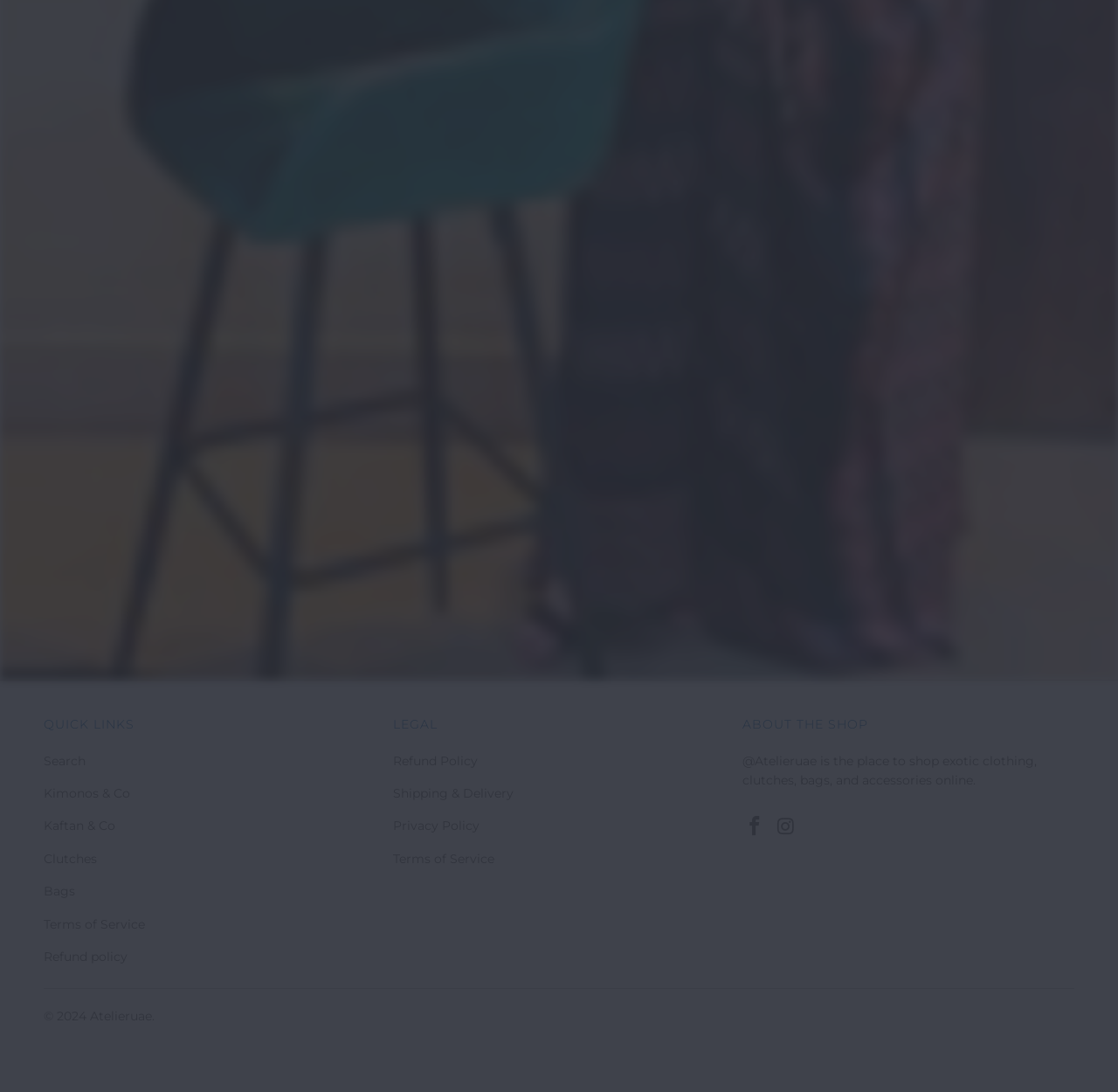Examine the image carefully and respond to the question with a detailed answer: 
What is the name of the policy that can be found under the 'LEGAL' section?

Under the 'LEGAL' section, there are links to various policies, including 'Refund Policy', 'Shipping & Delivery', and 'Privacy Policy'. This suggests that one of the policies that can be found under this section is the 'Refund Policy'.